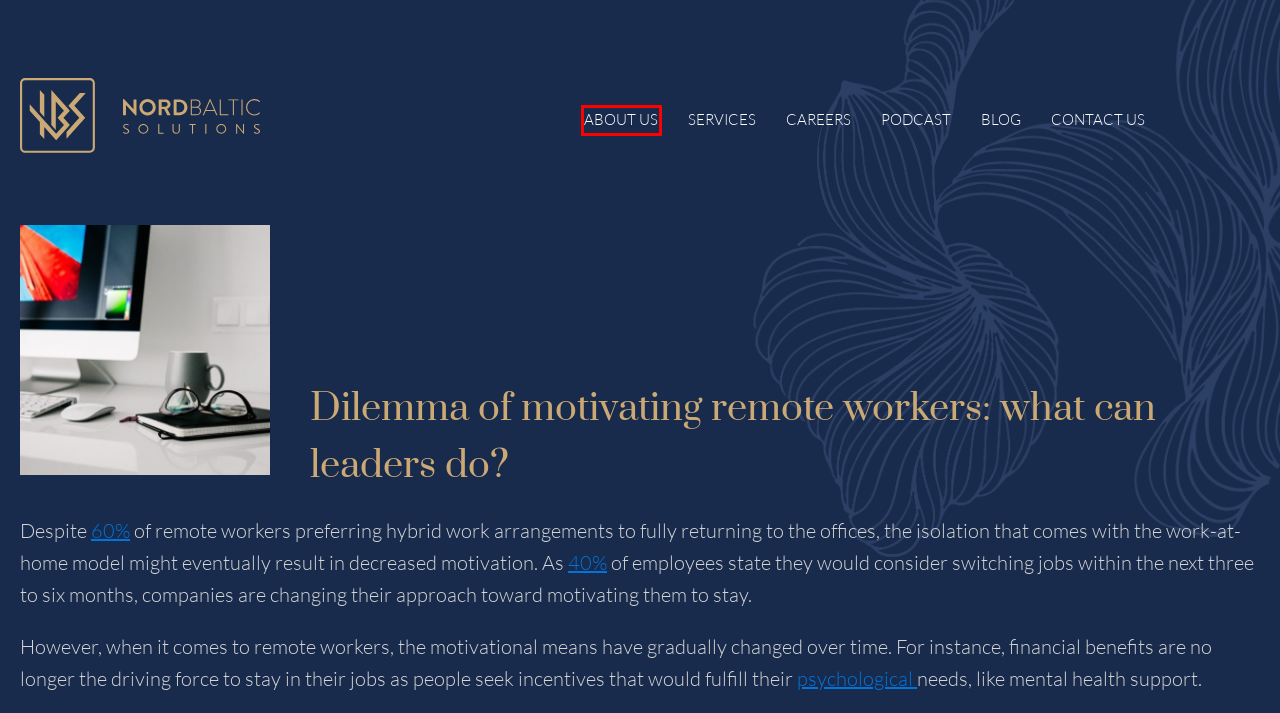Examine the screenshot of a webpage with a red bounding box around a UI element. Your task is to identify the webpage description that best corresponds to the new webpage after clicking the specified element. The given options are:
A. Leading Off: What really motivates people to grow and change? A leader’s guide
B. Nord Baltic Solutions
C. Services - Nord Baltic Solutions
D. Returning to the Office: The Current, Preferred and Future State of Remote Work
E. Podcast - Nord Baltic Solutions
F. Contact us - Nord Baltic Solutions
G. Blog - Nord Baltic Solutions
H. Careers - Nord Baltic Solutions

B